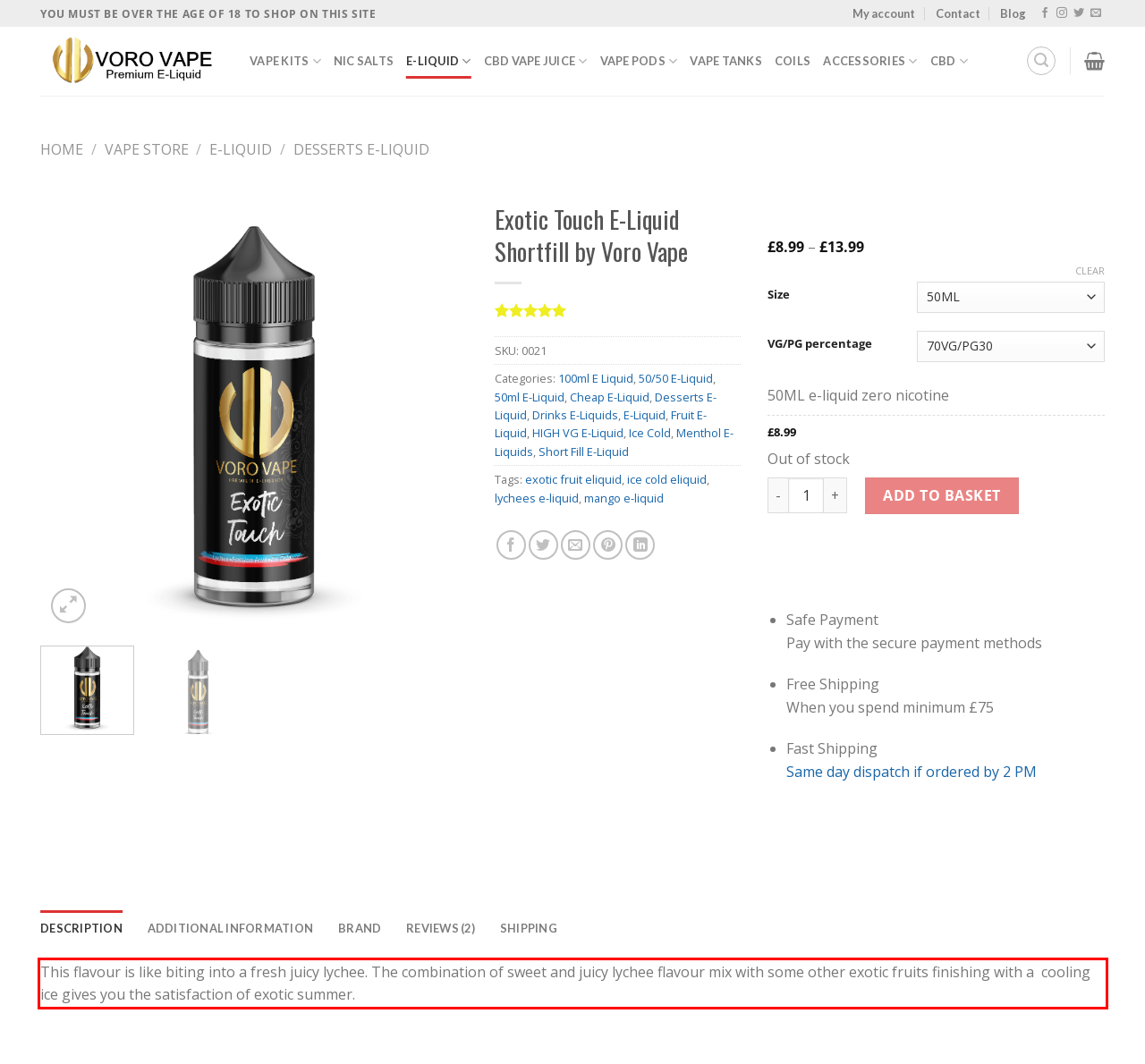Using the provided screenshot of a webpage, recognize and generate the text found within the red rectangle bounding box.

This flavour is like biting into a fresh juicy lychee. The combination of sweet and juicy lychee flavour mix with some other exotic fruits finishing with a cooling ice gives you the satisfaction of exotic summer.